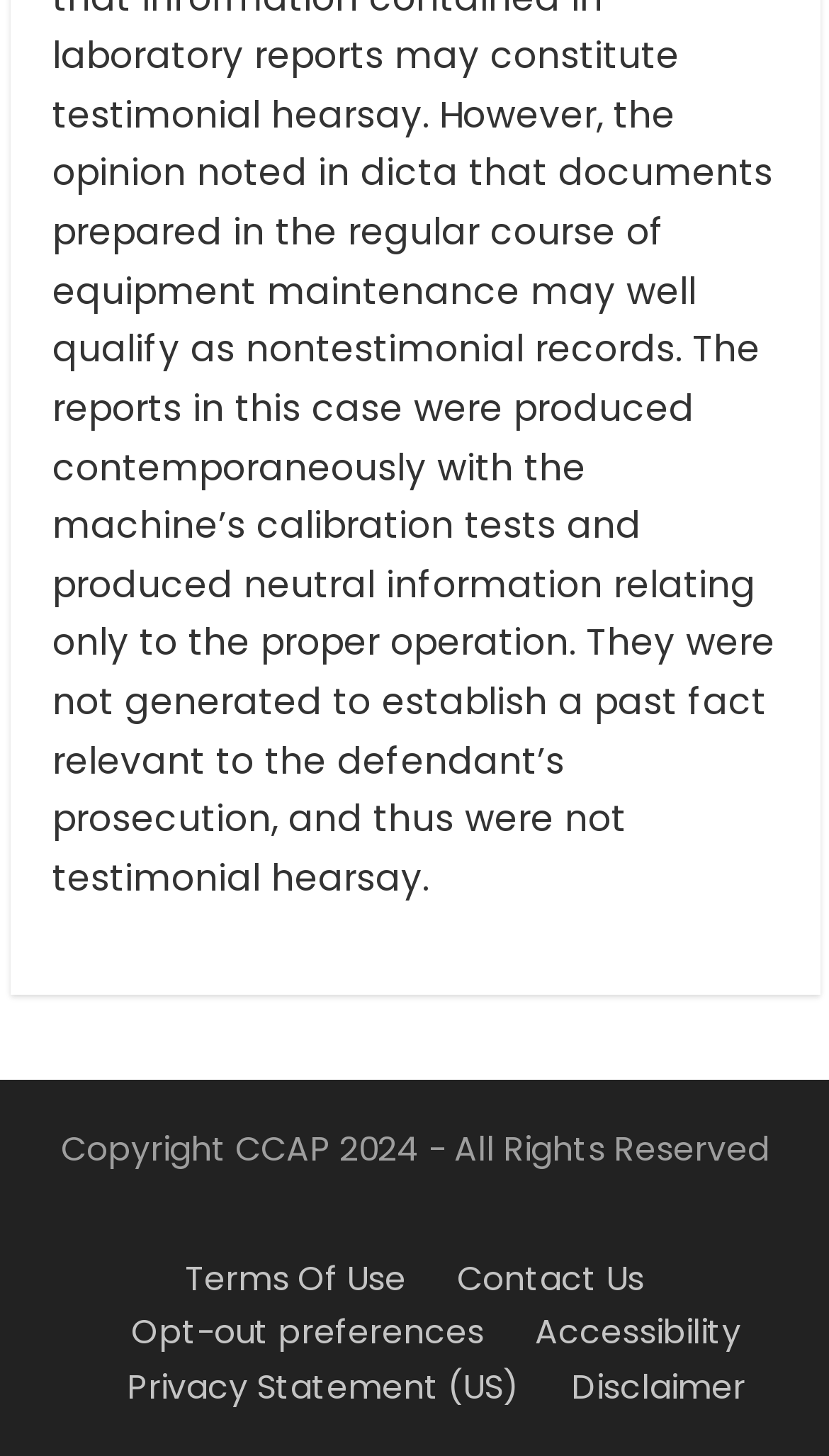Using a single word or phrase, answer the following question: 
What is the last link in the footer menu?

Disclaimer